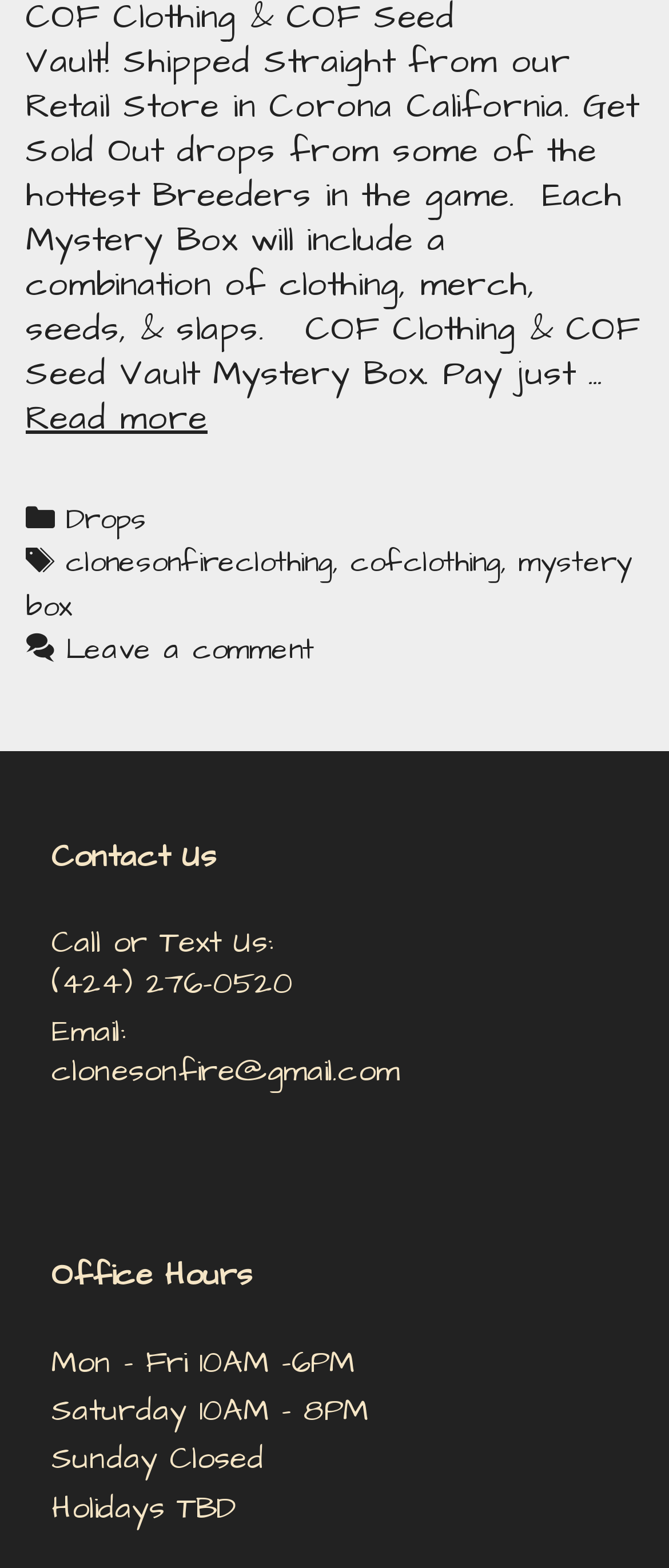Determine the bounding box coordinates of the clickable region to carry out the instruction: "Call or Text Us".

[0.077, 0.587, 0.408, 0.615]